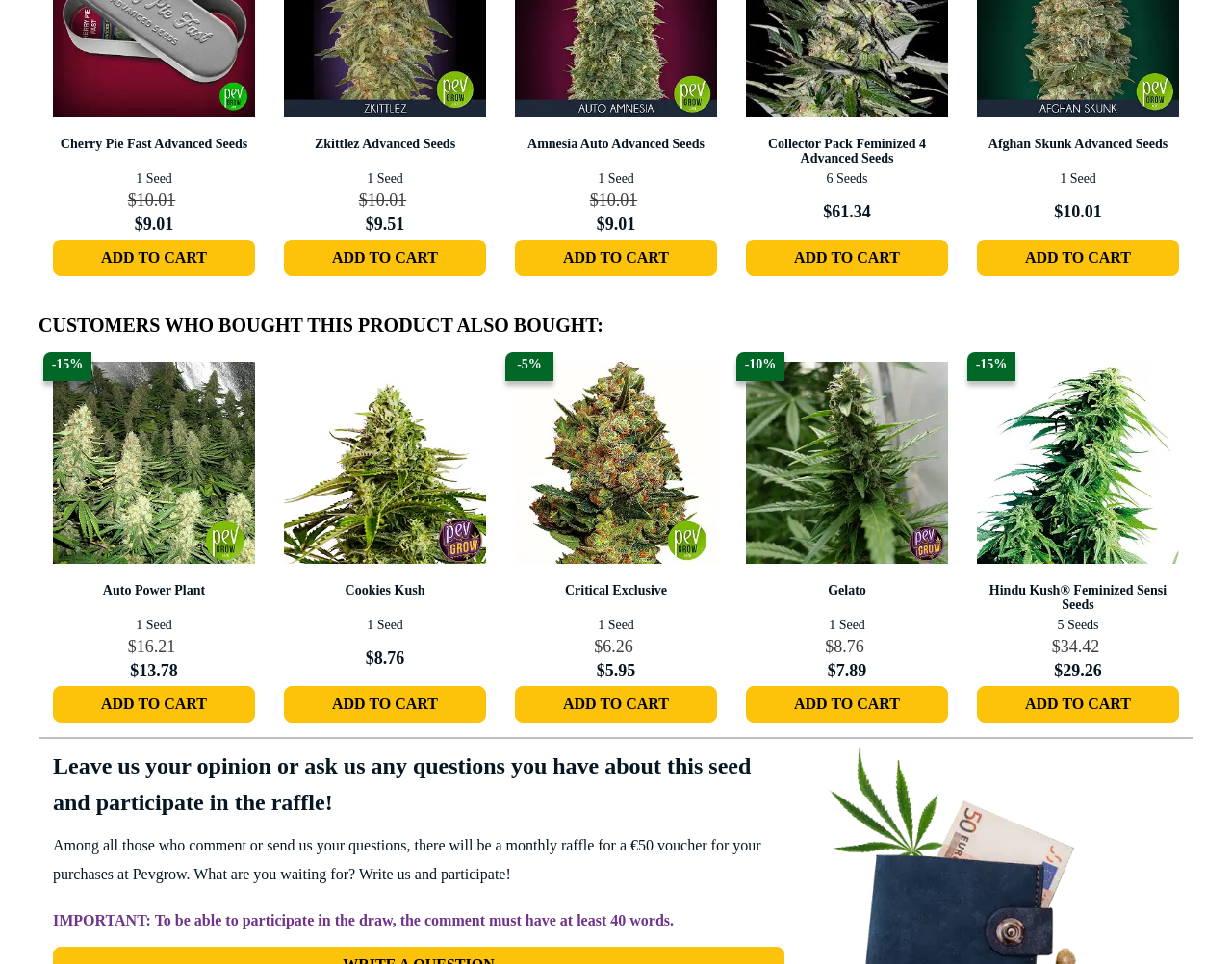Using the information in the image, could you please answer the following question in detail:
What is the prize for the monthly raffle?

The prize for the monthly raffle is mentioned in the StaticText element, which states 'Among all those who comment or send us your questions, there will be a monthly raffle for a €50 voucher for your purchases at Pevgrow'.